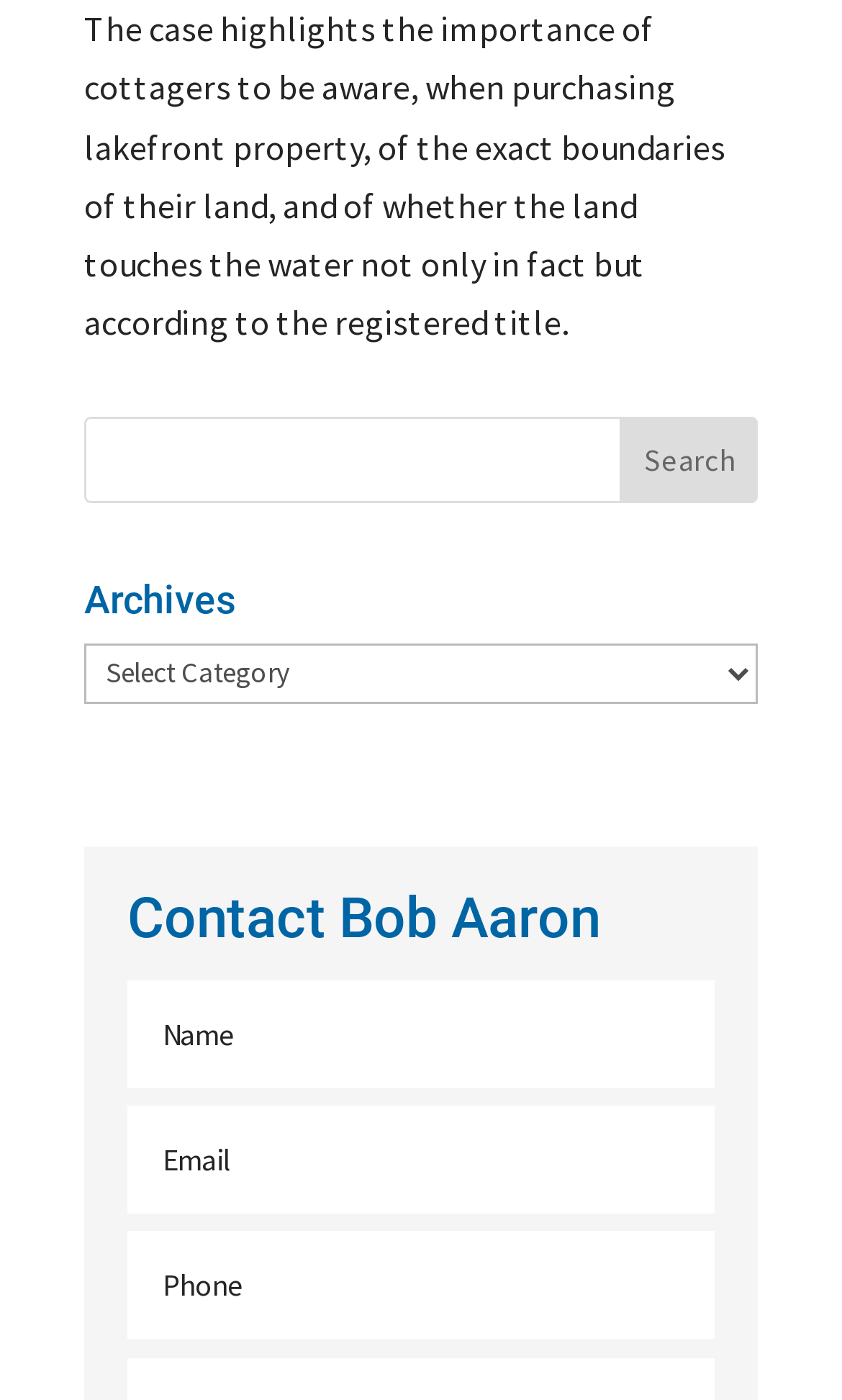What is the main topic of the text?
Could you answer the question in a detailed manner, providing as much information as possible?

The main topic of the text is lakefront property, which can be inferred from the sentence 'The case highlights the importance of cottagers to be aware, when purchasing lakefront property, of the exact boundaries of their land, and of whether the land touches the water not only in fact but according to the registered title.'